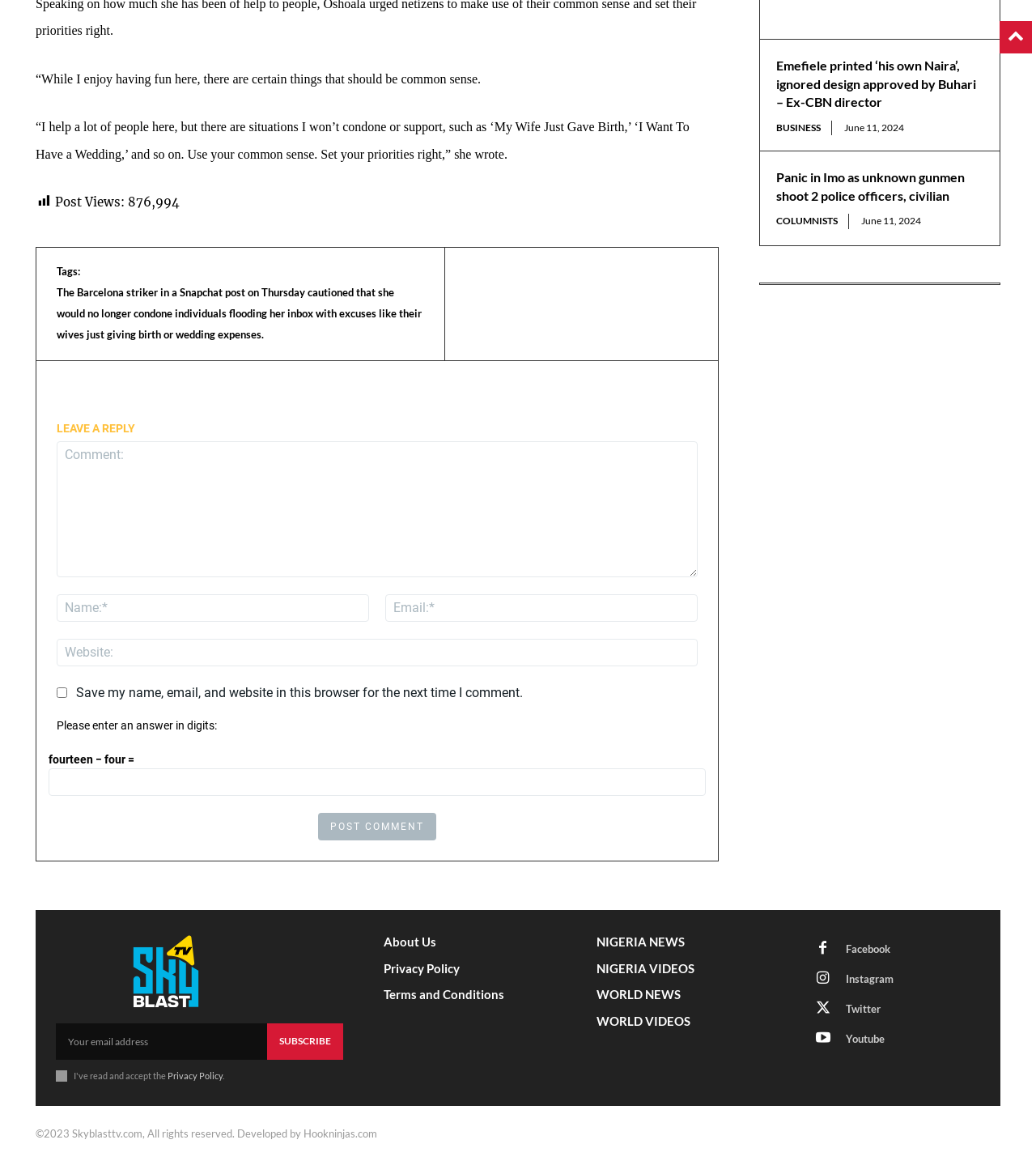What is the purpose of the textbox with the label 'Comment:'?
Using the image provided, answer with just one word or phrase.

To leave a reply